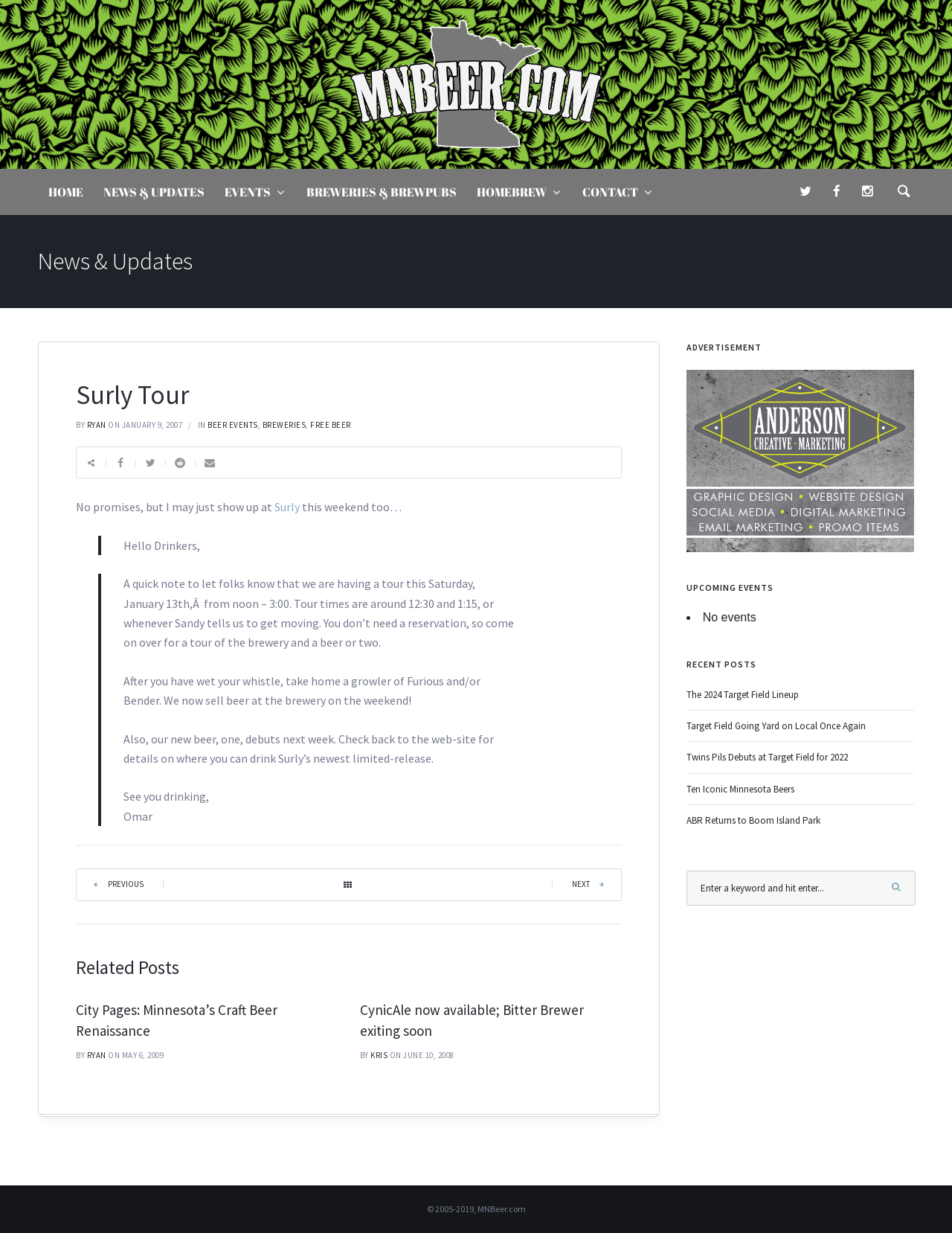Answer succinctly with a single word or phrase:
What is the author of the article 'Surly Tour'?

RYAN